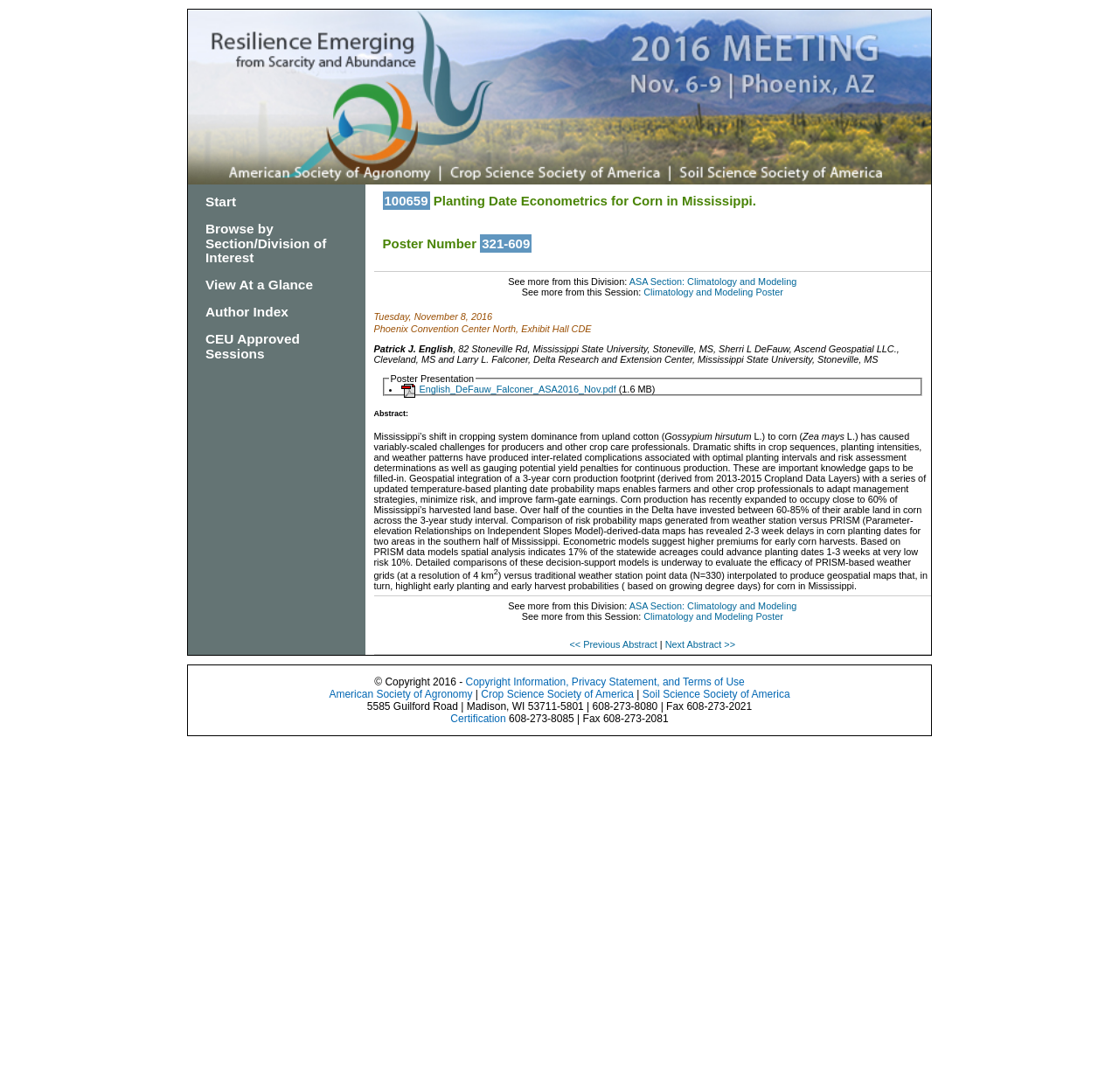Can you identify the bounding box coordinates of the clickable region needed to carry out this instruction: 'Click on the 'Animals' category'? The coordinates should be four float numbers within the range of 0 to 1, stated as [left, top, right, bottom].

None